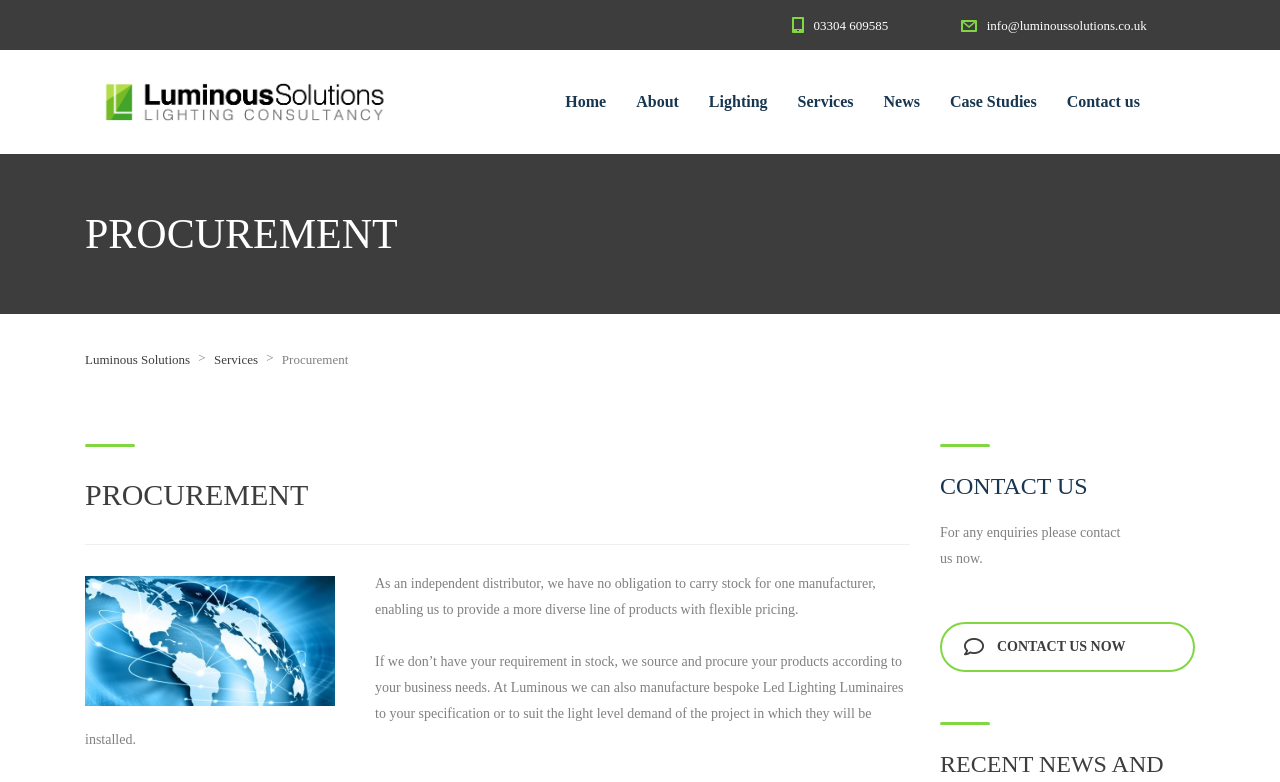Locate the bounding box coordinates of the segment that needs to be clicked to meet this instruction: "Contact us now".

[0.734, 0.796, 0.934, 0.859]